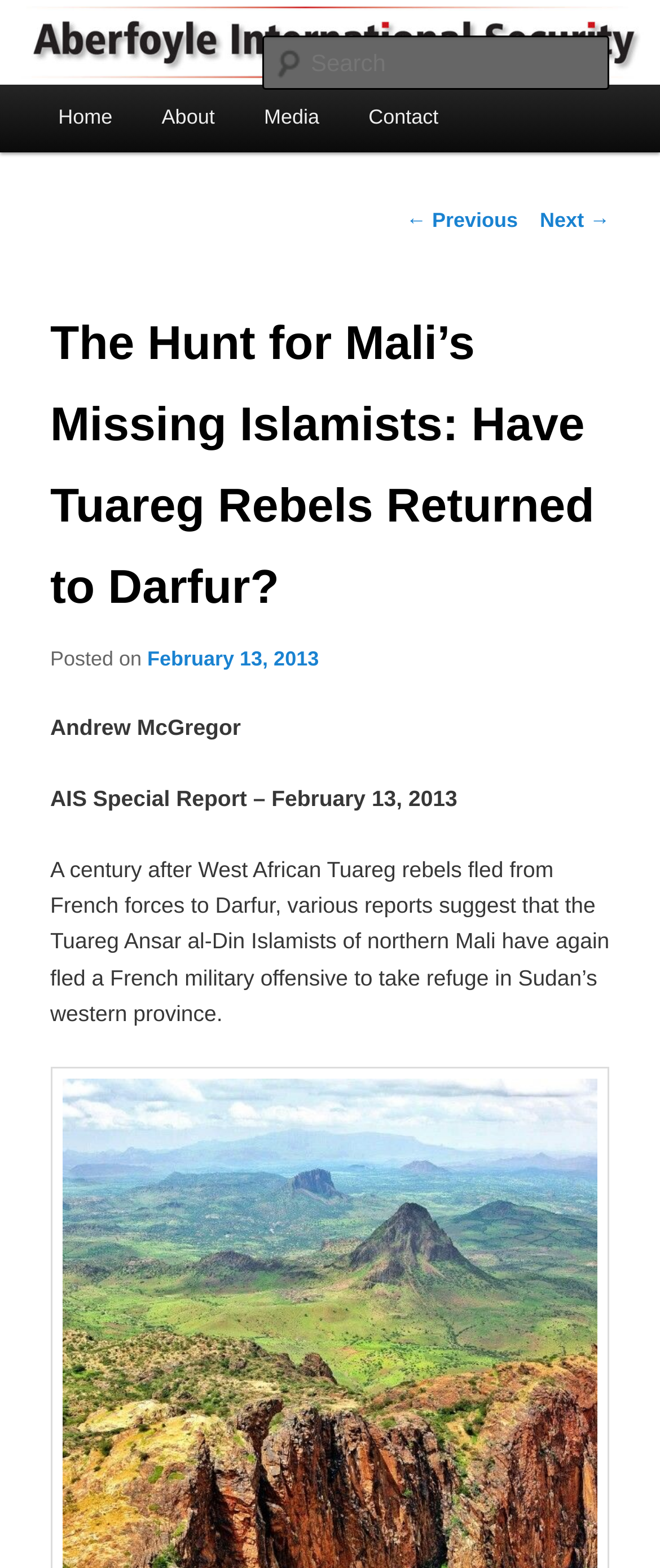Using the webpage screenshot, find the UI element described by parent_node: Search name="s" placeholder="Search". Provide the bounding box coordinates in the format (top-left x, top-left y, bottom-right x, bottom-right y), ensuring all values are floating point numbers between 0 and 1.

[0.396, 0.023, 0.924, 0.057]